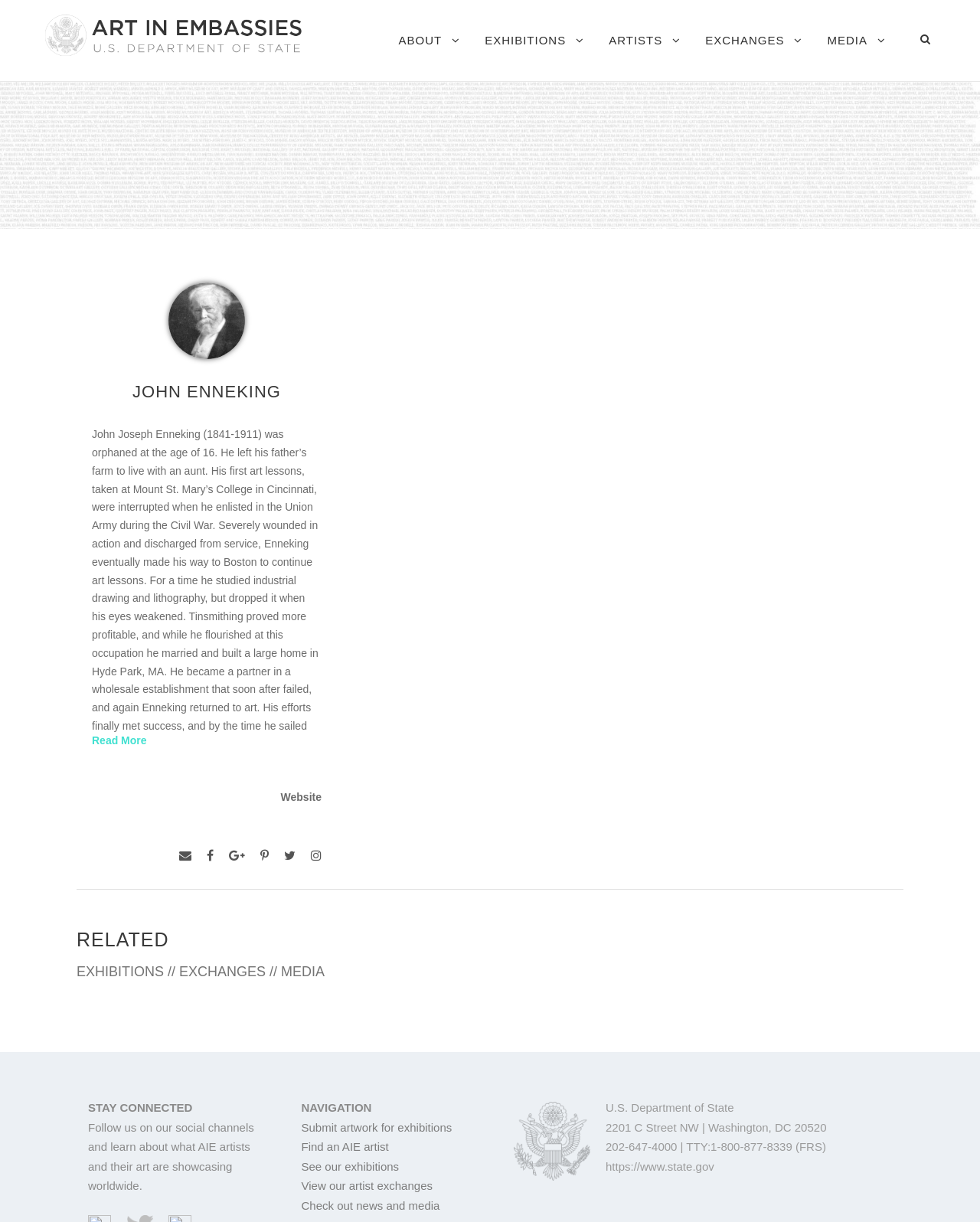Determine the bounding box for the described UI element: "Read More".

[0.094, 0.601, 0.15, 0.611]